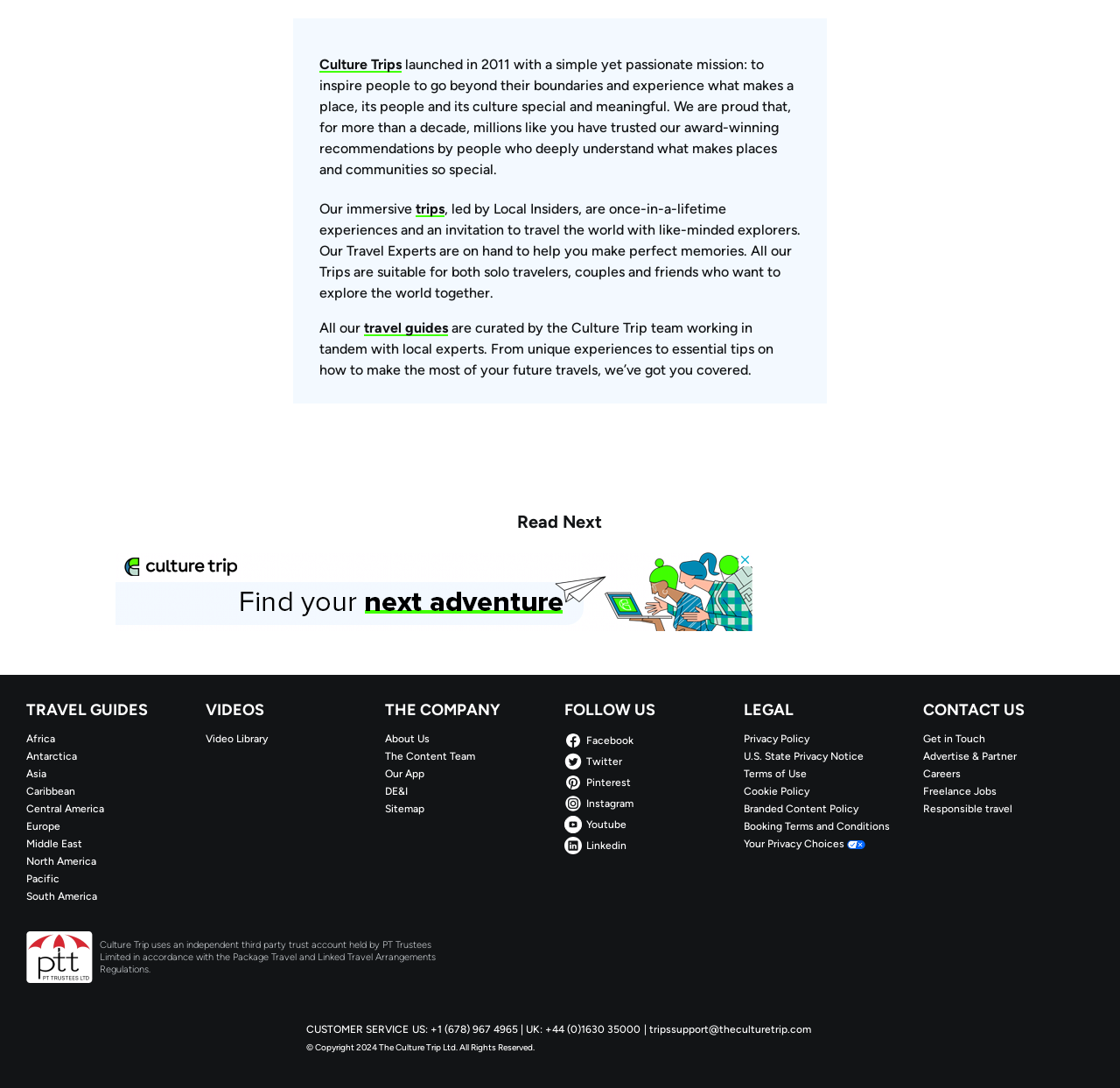Kindly determine the bounding box coordinates of the area that needs to be clicked to fulfill this instruction: "Click on the 'Culture Trips' link".

[0.285, 0.051, 0.359, 0.067]